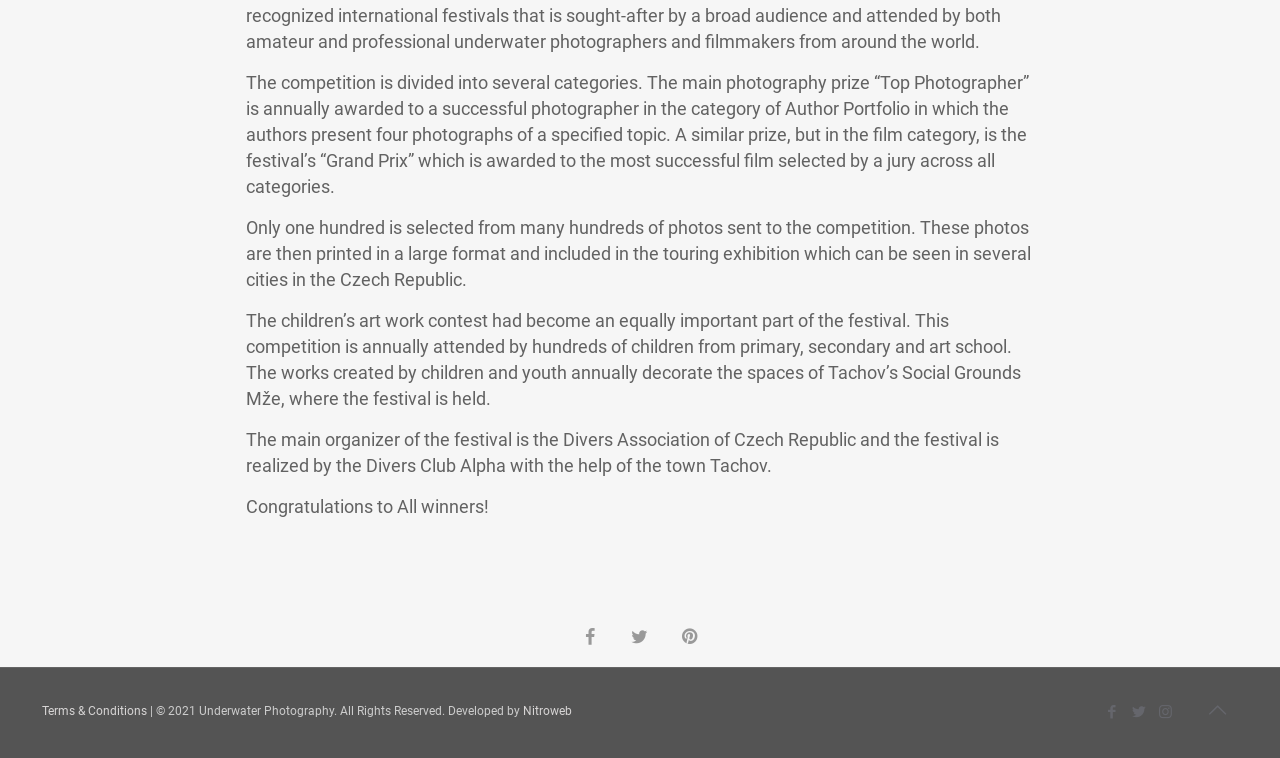Reply to the question with a brief word or phrase: What is the name of the festival's main organizer?

Divers Association of Czech Republic